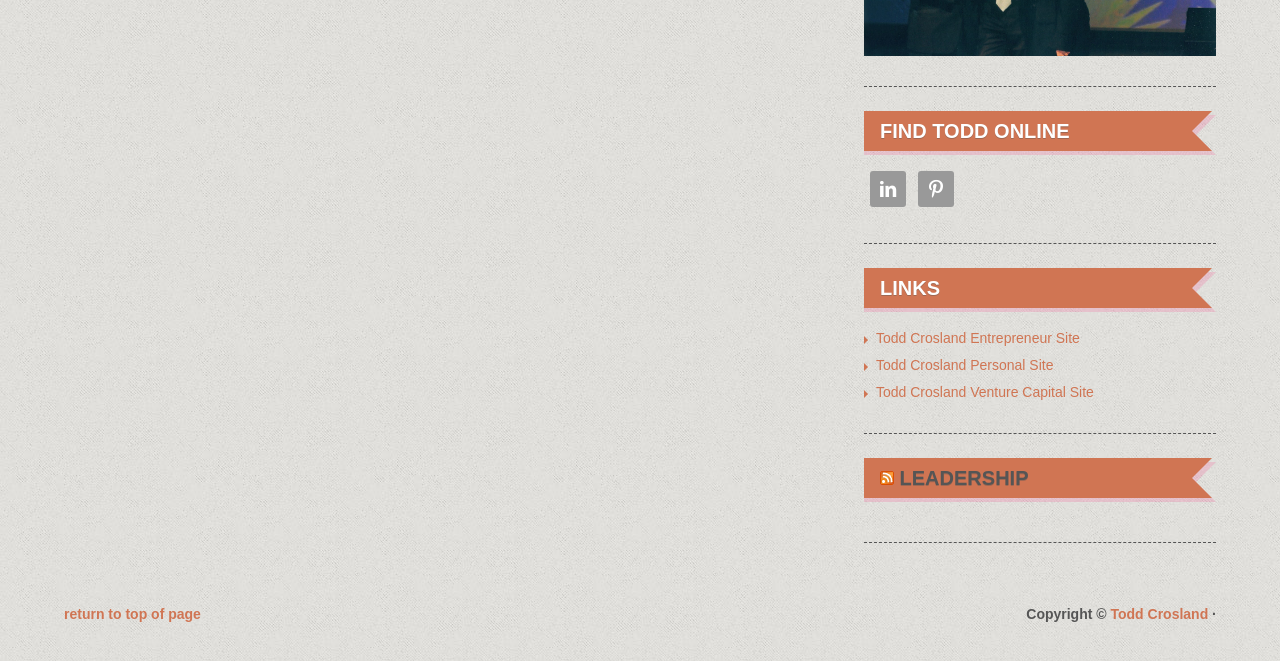Please identify the bounding box coordinates of the element's region that I should click in order to complete the following instruction: "Go to Todd Crosland Venture Capital Site". The bounding box coordinates consist of four float numbers between 0 and 1, i.e., [left, top, right, bottom].

[0.684, 0.58, 0.855, 0.604]